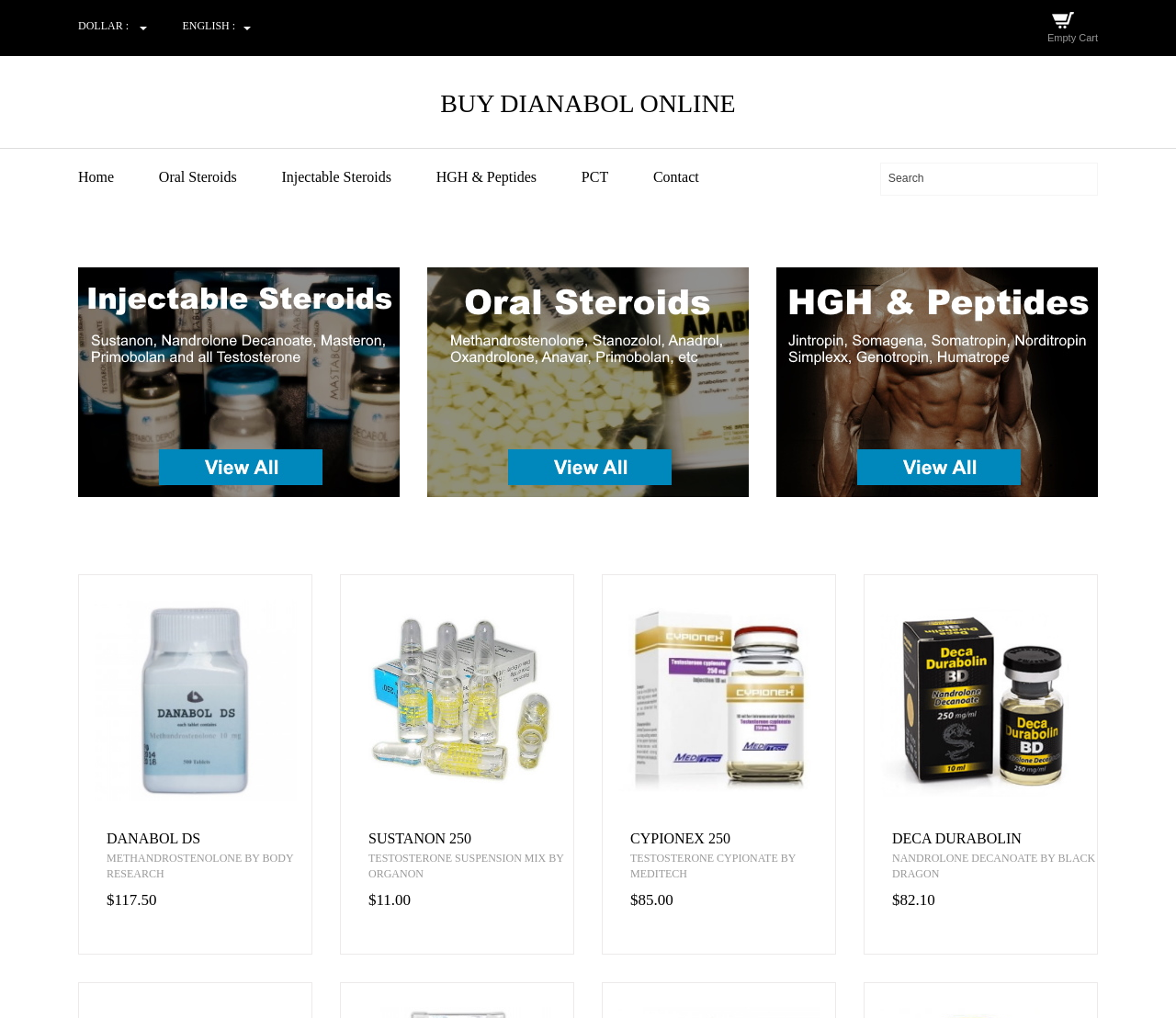Identify the bounding box coordinates of the part that should be clicked to carry out this instruction: "Search for steroids".

[0.748, 0.16, 0.934, 0.192]